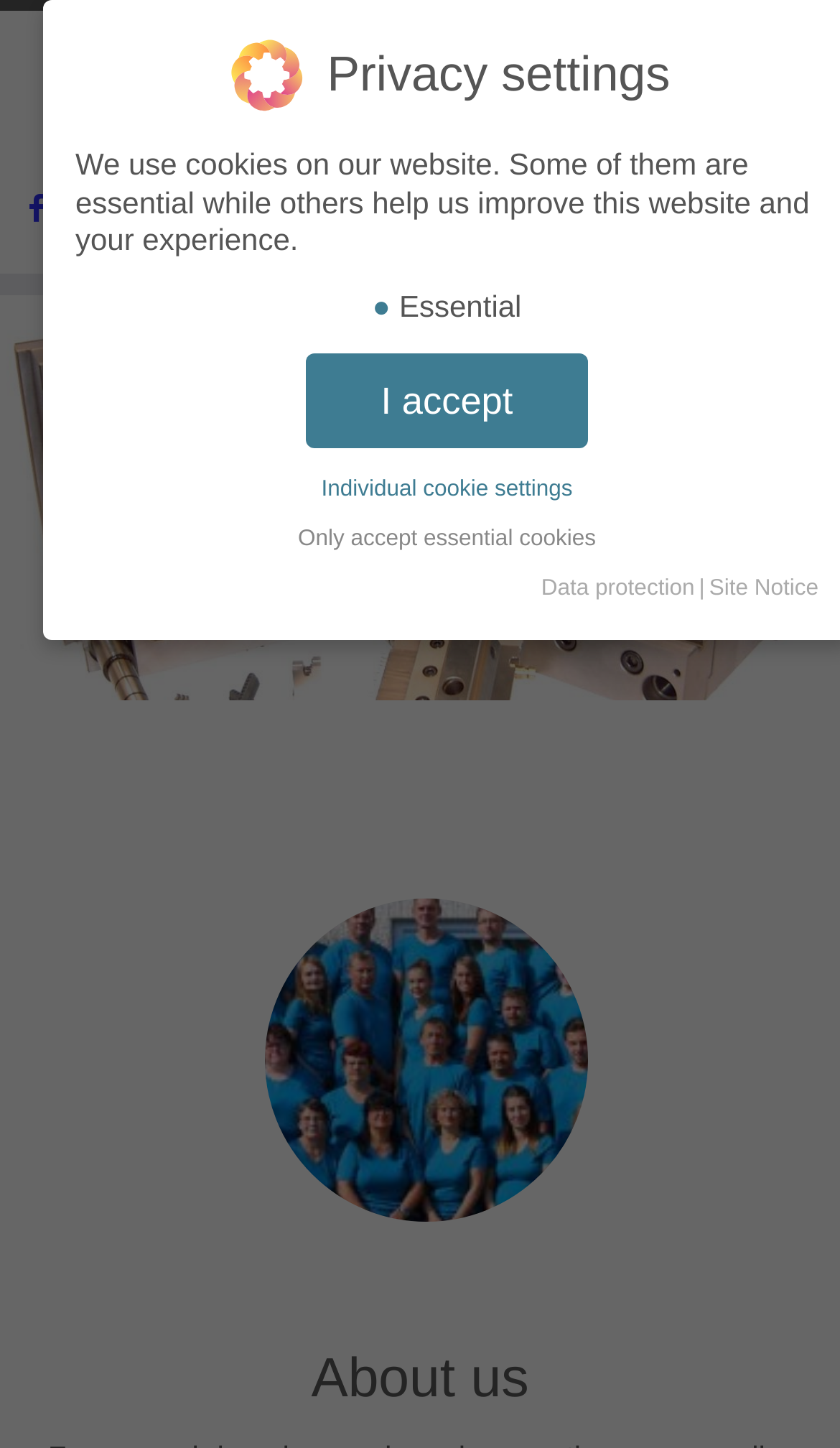What is the company name?
Ensure your answer is thorough and detailed.

The company name is obtained from the root element of the webpage, which is 'Kaspareth Kunststoffspritzguss GmbH | Kaspareth Werkzeug- und Formenbau GmbH'.